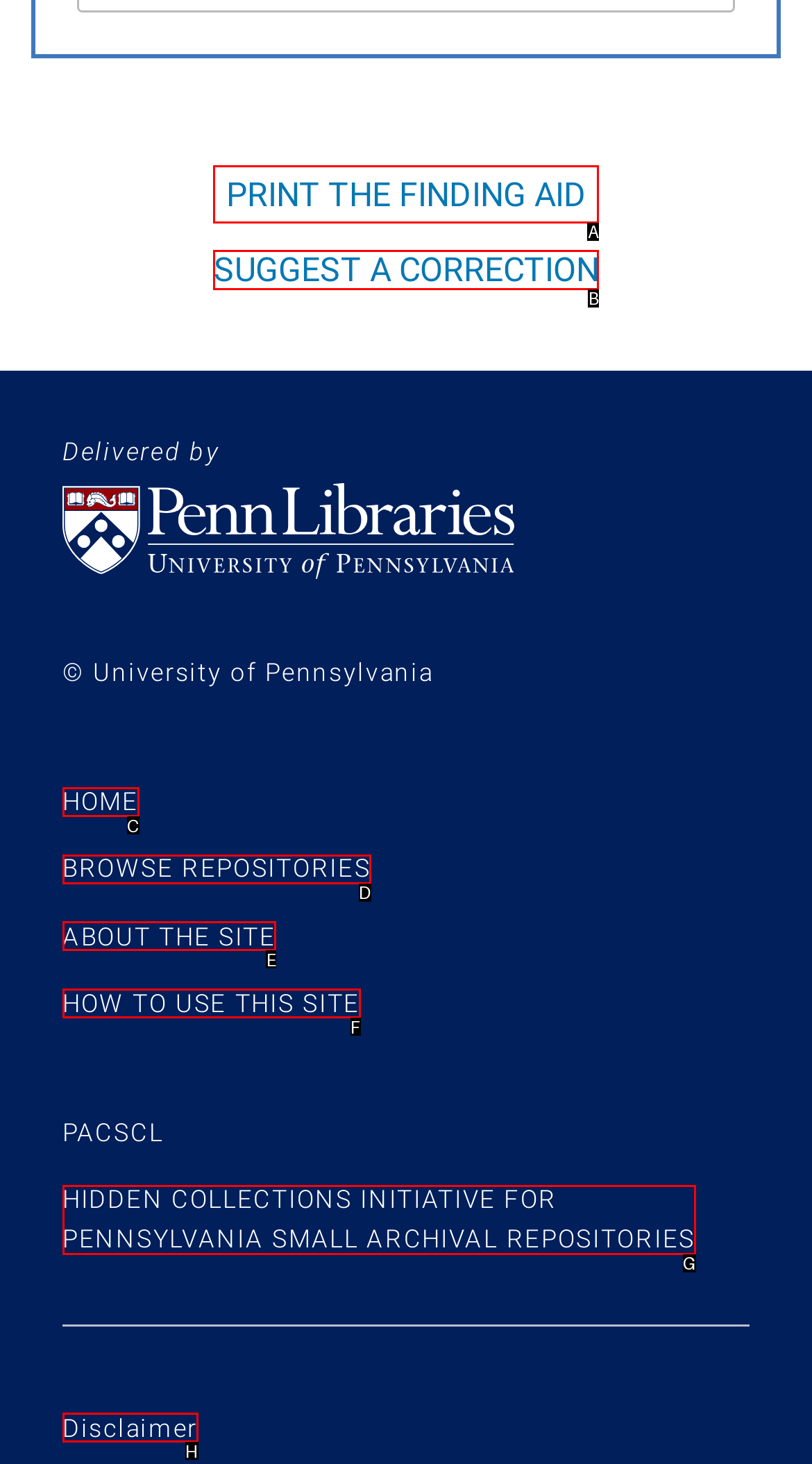Choose the correct UI element to click for this task: Visit the site info page Answer using the letter from the given choices.

C